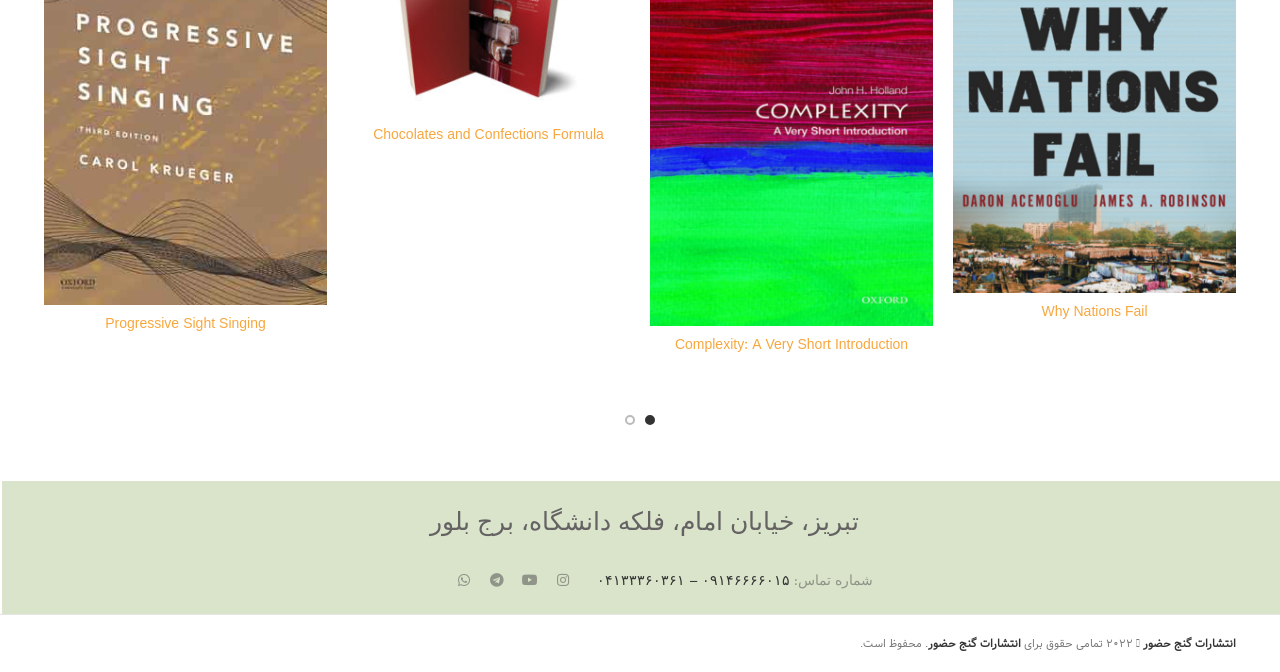Pinpoint the bounding box coordinates of the clickable area necessary to execute the following instruction: "Visit 'Complexity: A Very Short Introduction'". The coordinates should be given as four float numbers between 0 and 1, namely [left, top, right, bottom].

[0.527, 0.496, 0.709, 0.532]